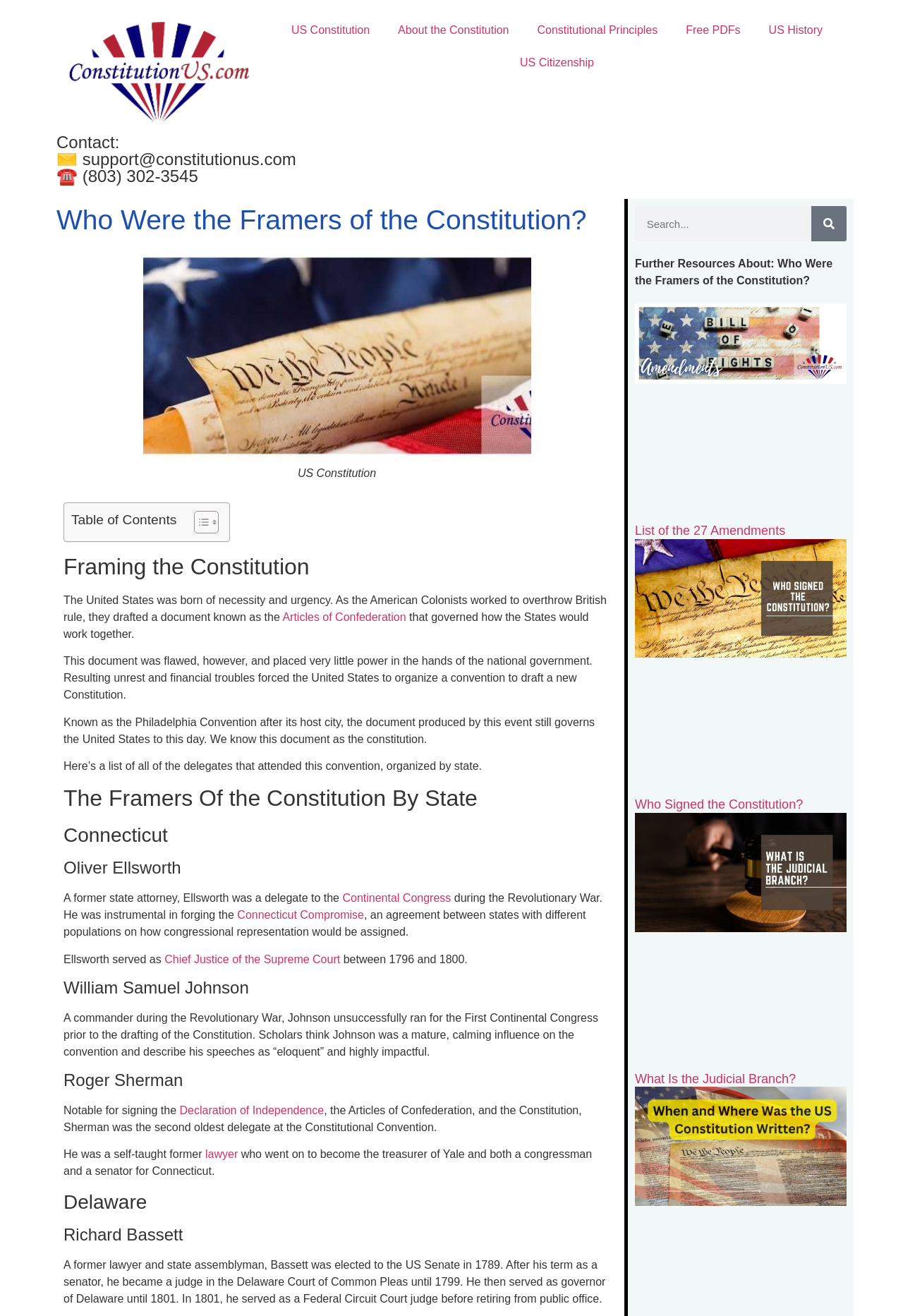How many images are on the webpage?
Answer briefly with a single word or phrase based on the image.

11